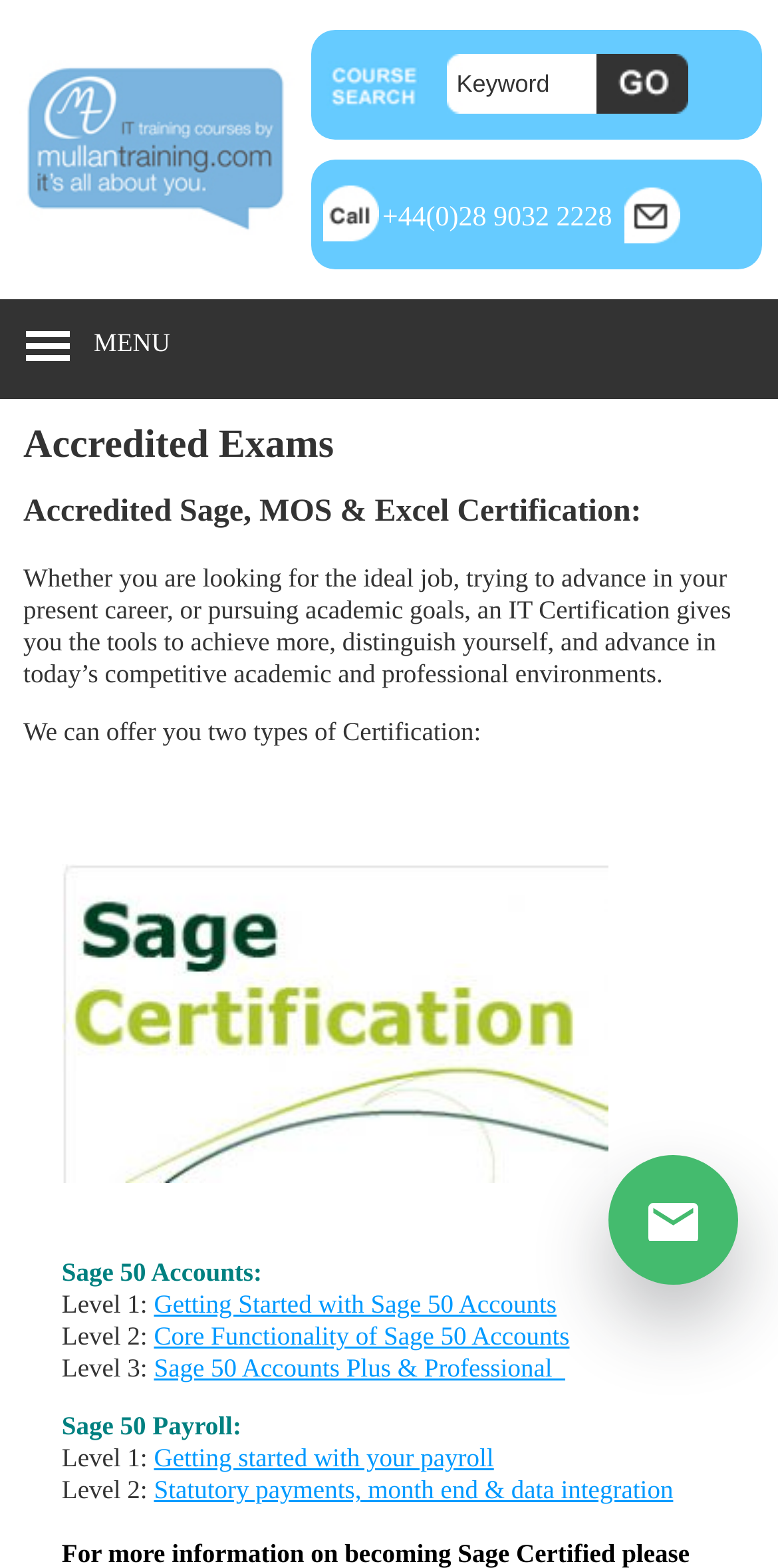Could you highlight the region that needs to be clicked to execute the instruction: "Call the phone number"?

[0.491, 0.13, 0.787, 0.149]